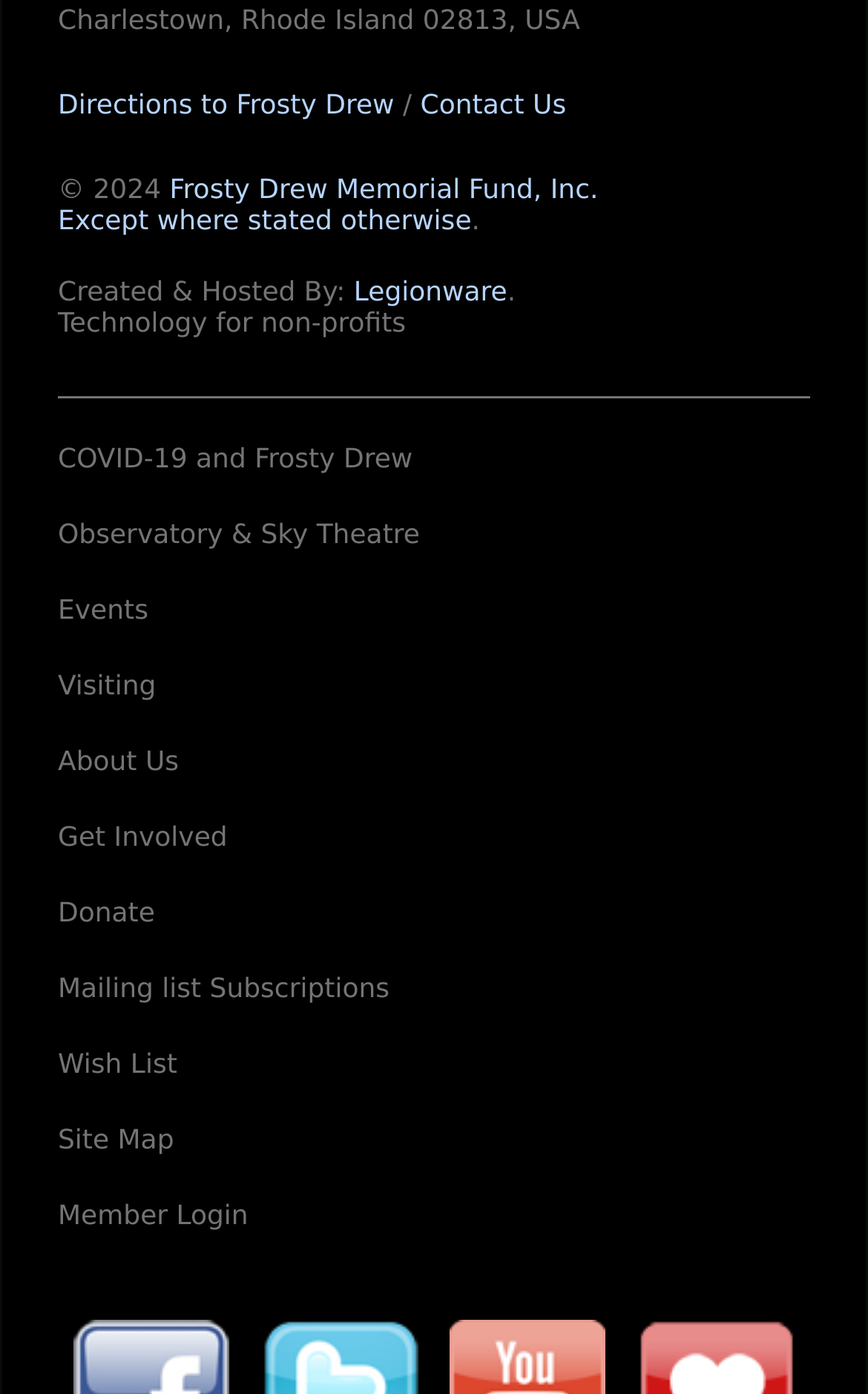Identify the bounding box coordinates of the region I need to click to complete this instruction: "Learn about the Observatory & Sky Theatre".

[0.067, 0.373, 0.484, 0.395]